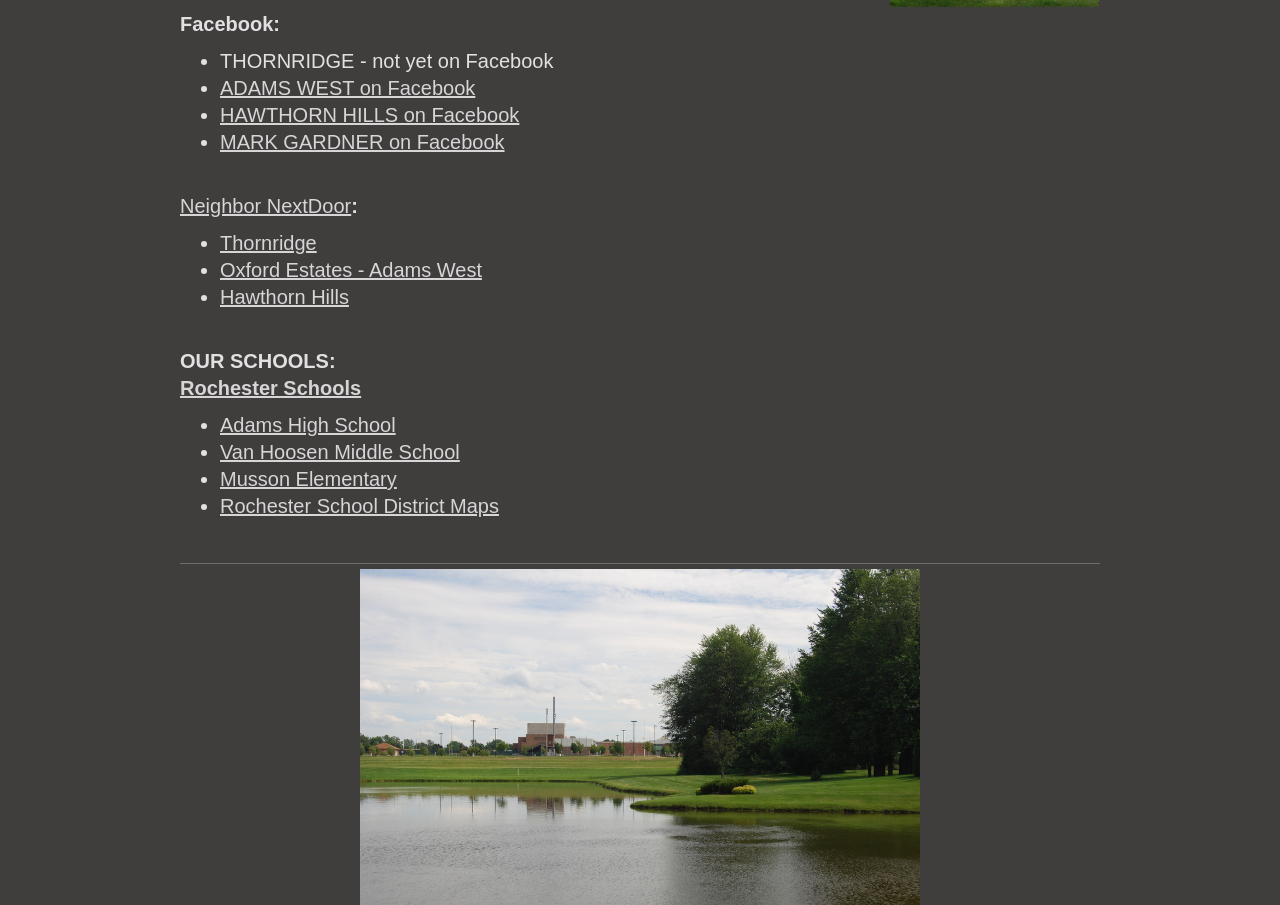Based on the image, provide a detailed and complete answer to the question: 
What is the name of the middle school?

The middle school is listed as the second school under the heading 'OUR SCHOOLS:', and the link text is 'Van Hoosen Middle School'.